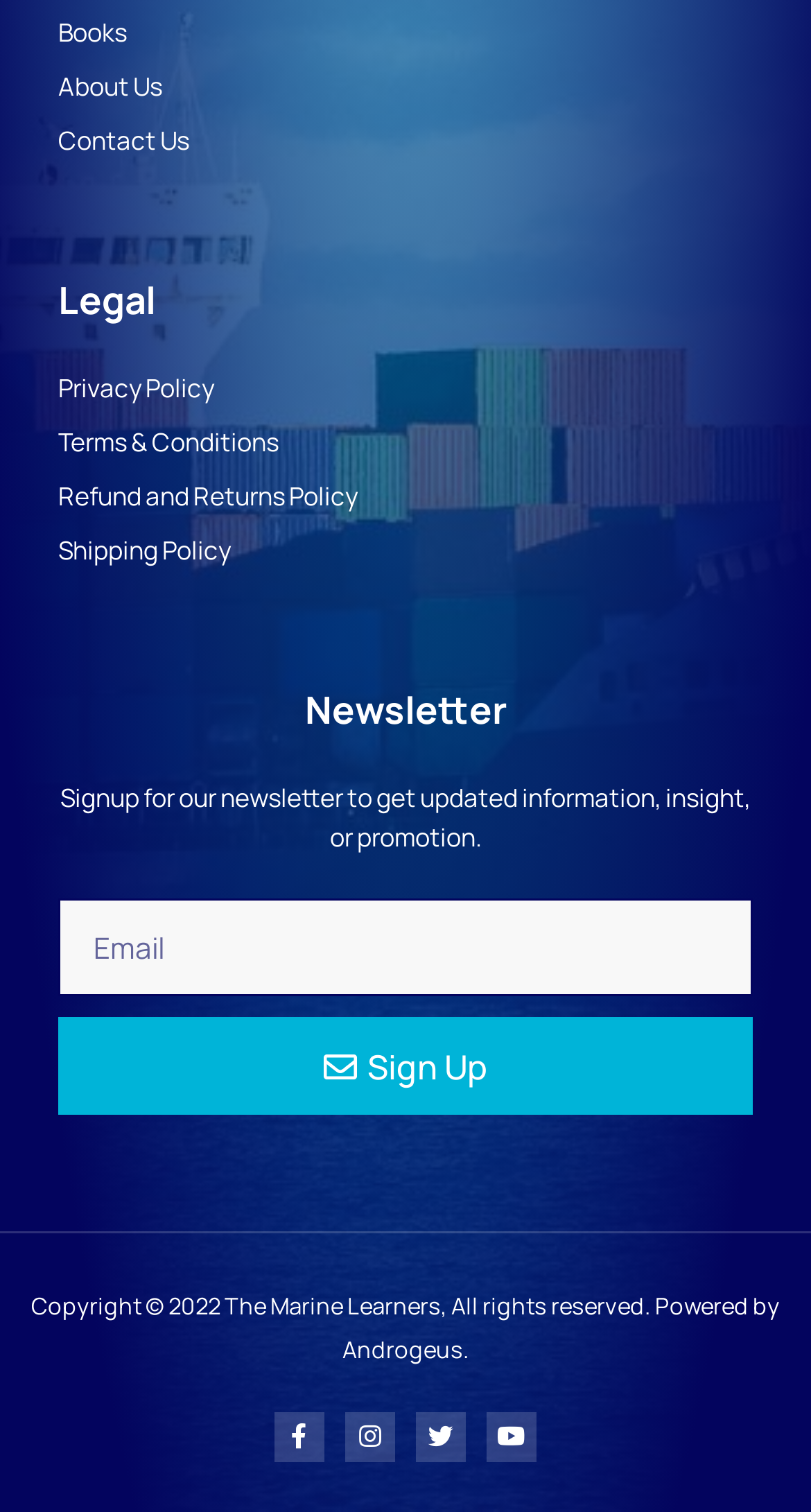Please respond in a single word or phrase: 
How many links are under the 'Legal' heading?

4